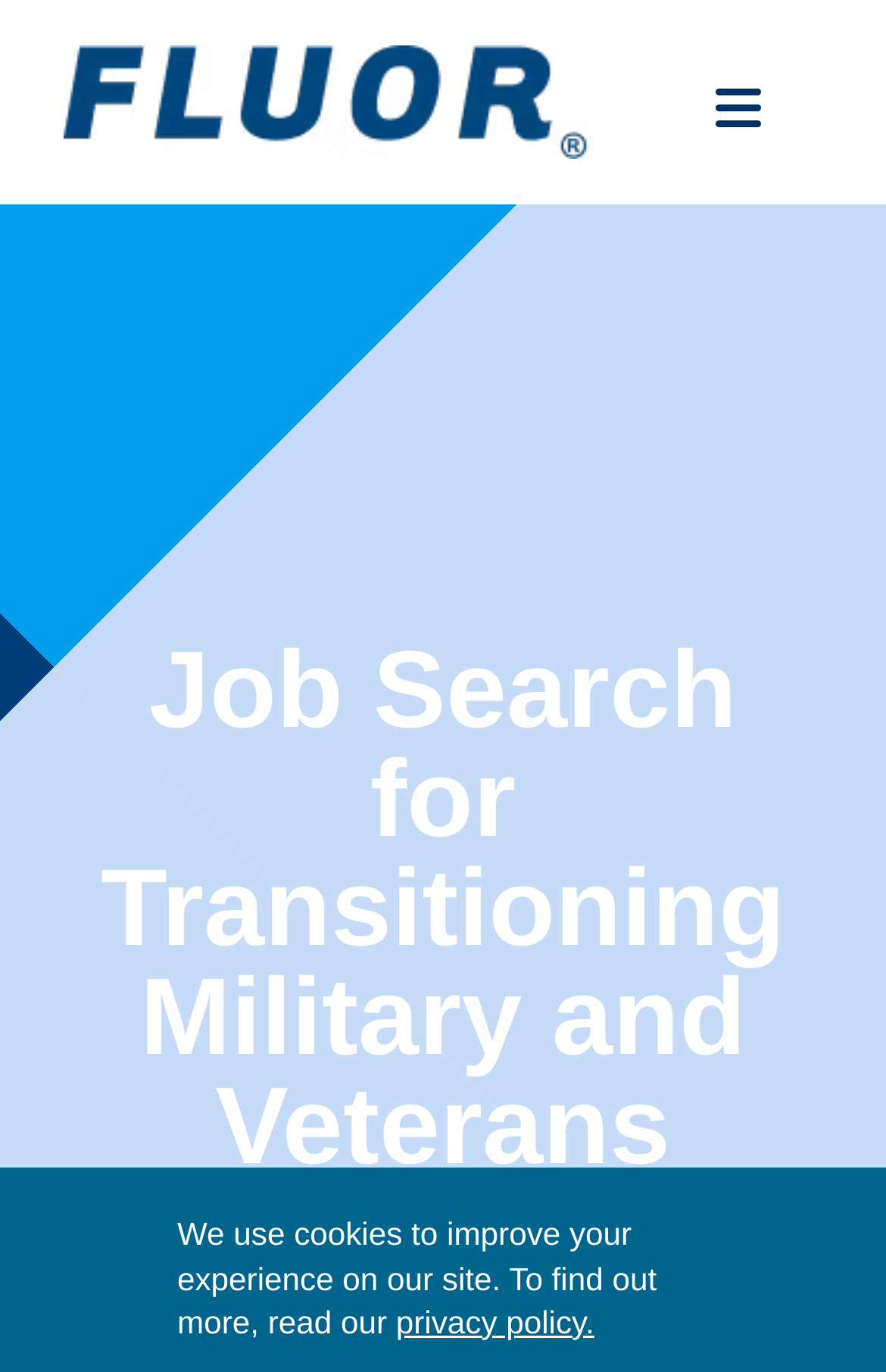Identify the webpage's primary heading and generate its text.

Job Search for Transitioning Military and Veterans